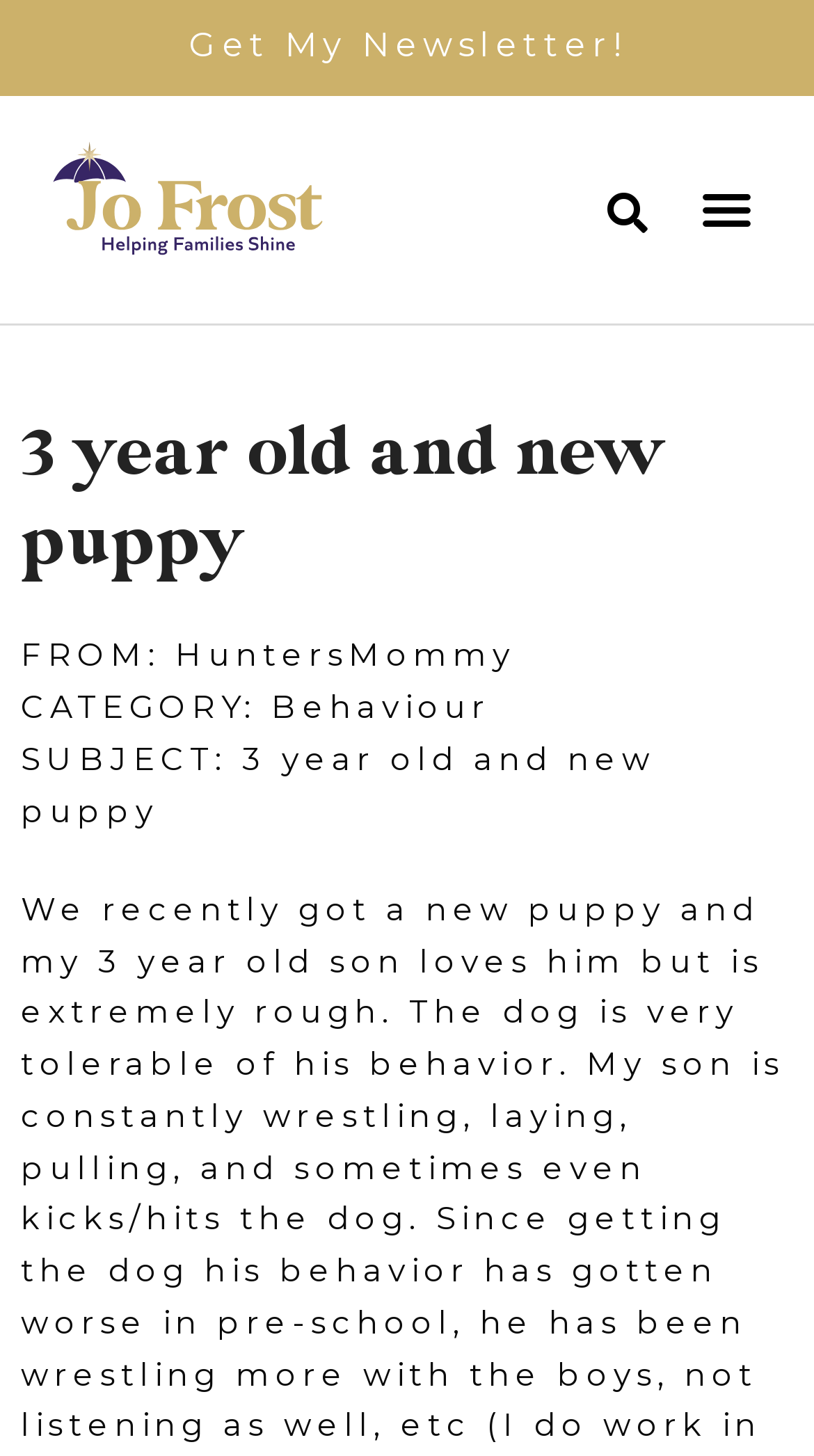Extract the main title from the webpage.

3 year old and new puppy